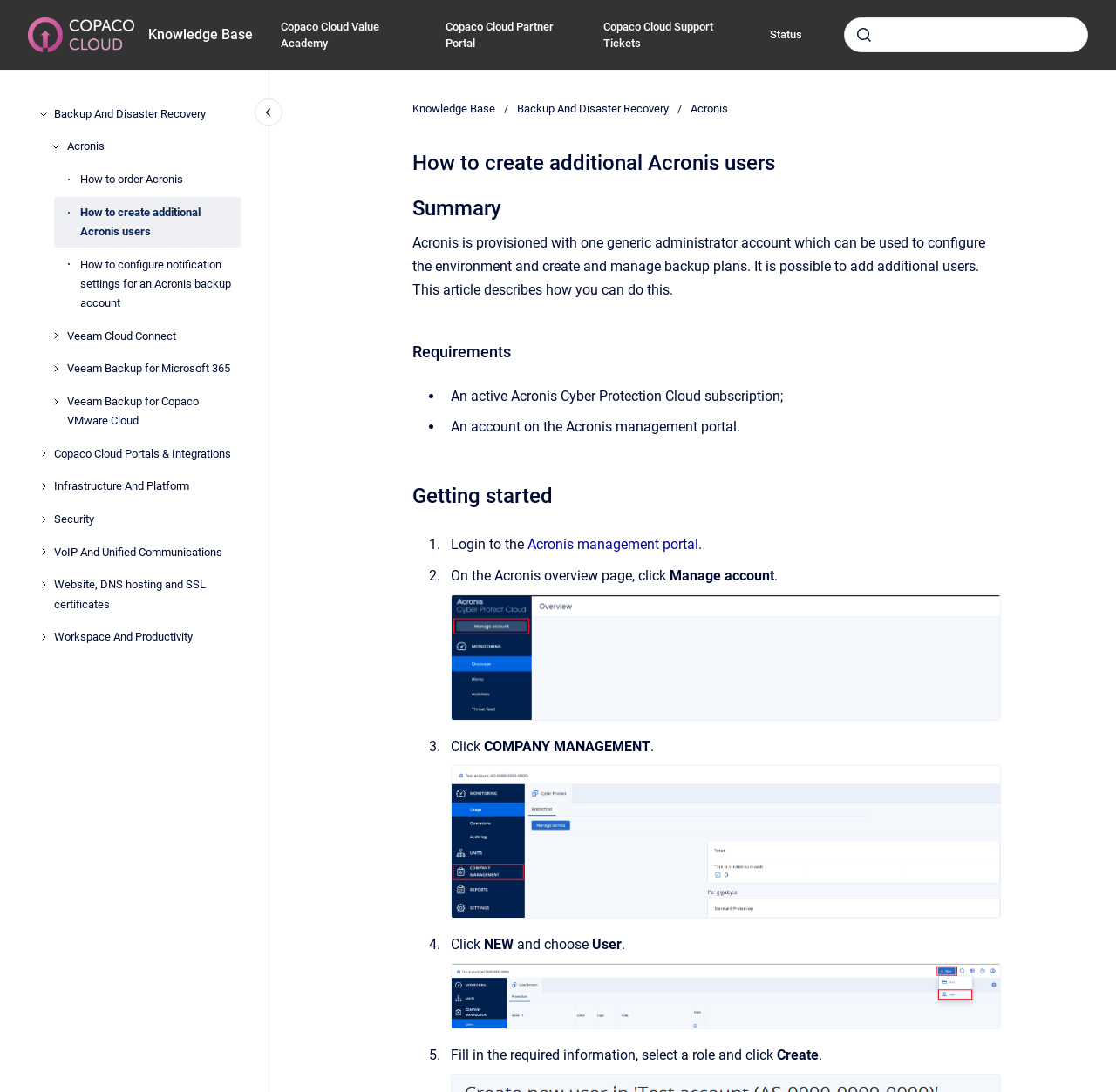What is the purpose of the 'NEW' button?
Provide a thorough and detailed answer to the question.

By analyzing the webpage content, I can infer that the 'NEW' button is used to create a new user, as it is mentioned in the step-by-step instructions for creating additional Acronis users.